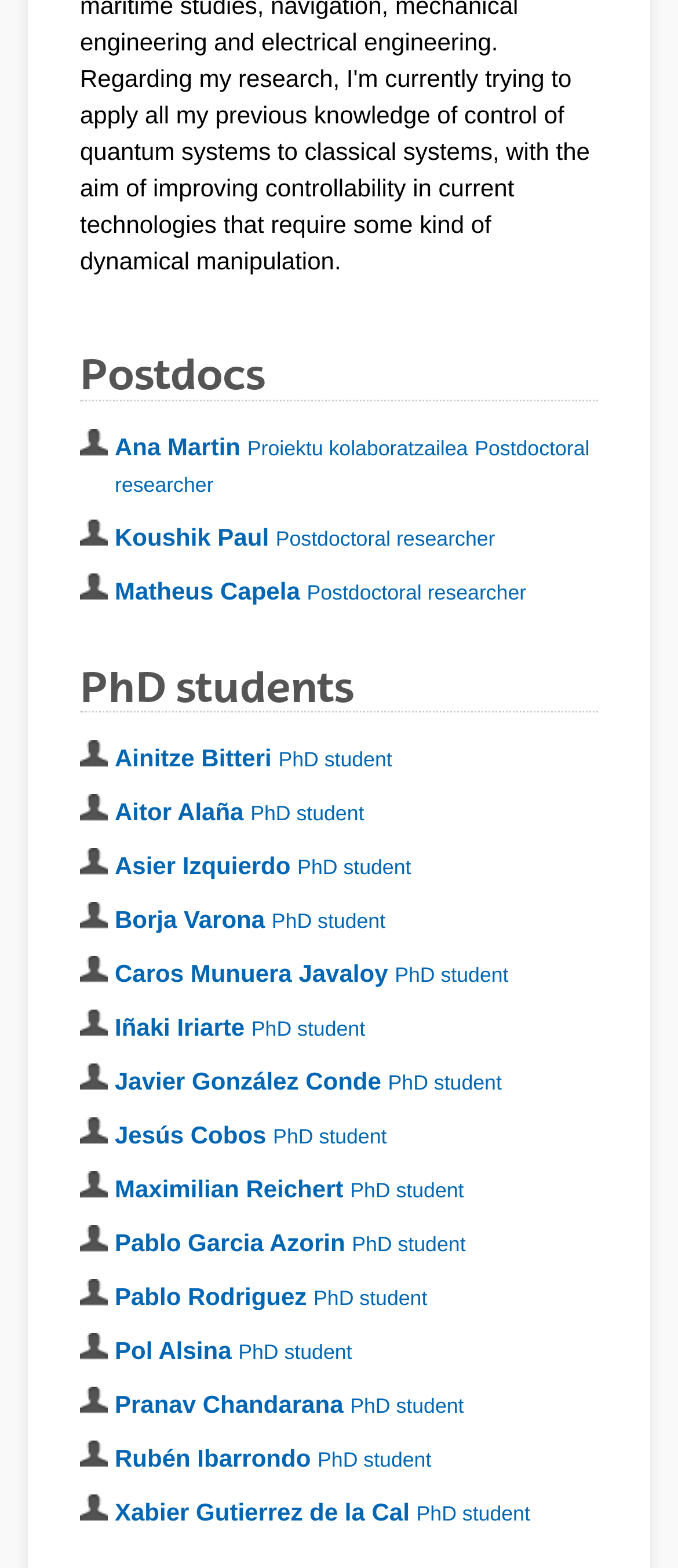What is the occupation of Elena Akhmatskaya?
Based on the visual details in the image, please answer the question thoroughly.

According to the link with her name, Elena Akhmatskaya is an Ikerbasque Professor and a collaborator.